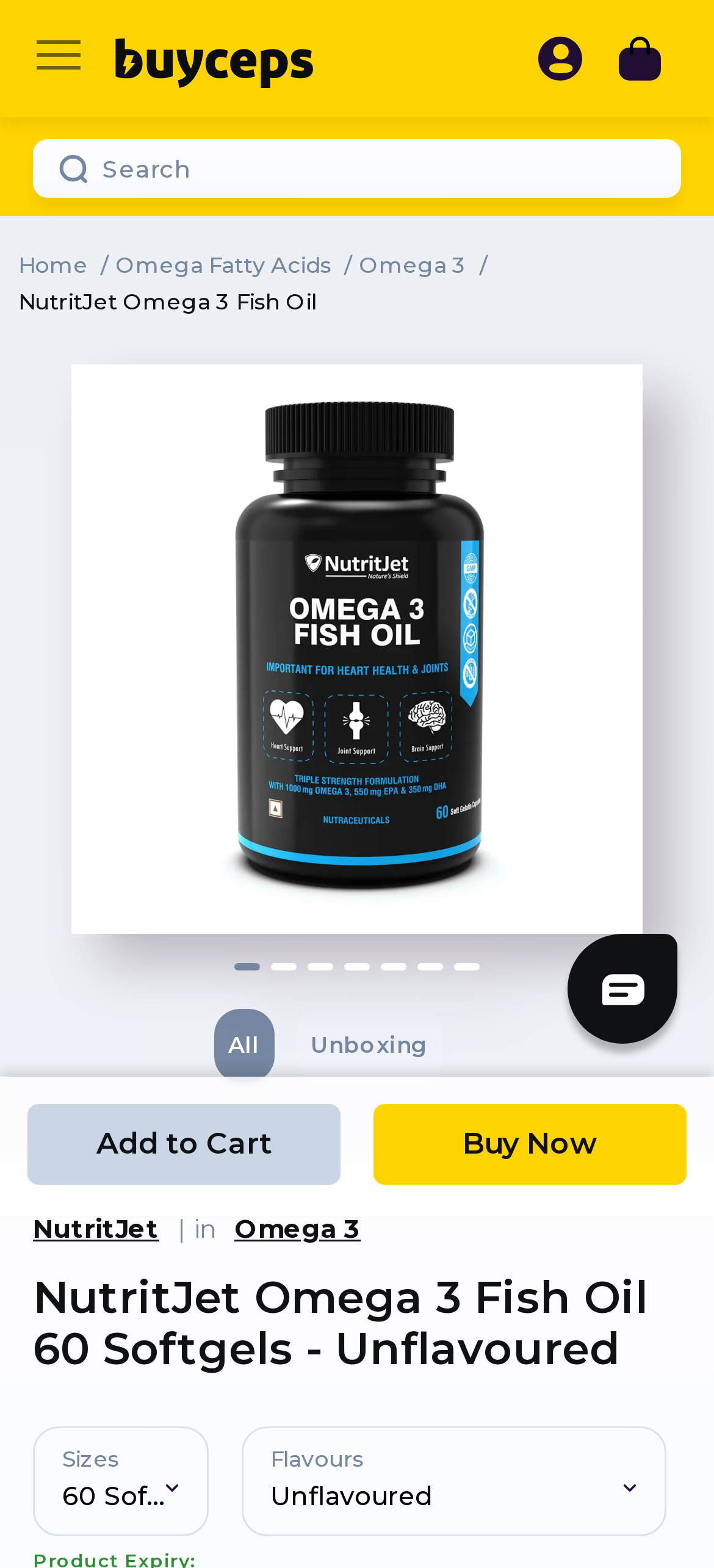Refer to the image and provide an in-depth answer to the question: 
What is the size of the product?

The size of the product can be found in the generic element with the text 'Size' which has a heading element '60 Sof…' as its child, indicating that the product comes in a size of 60 softgels.